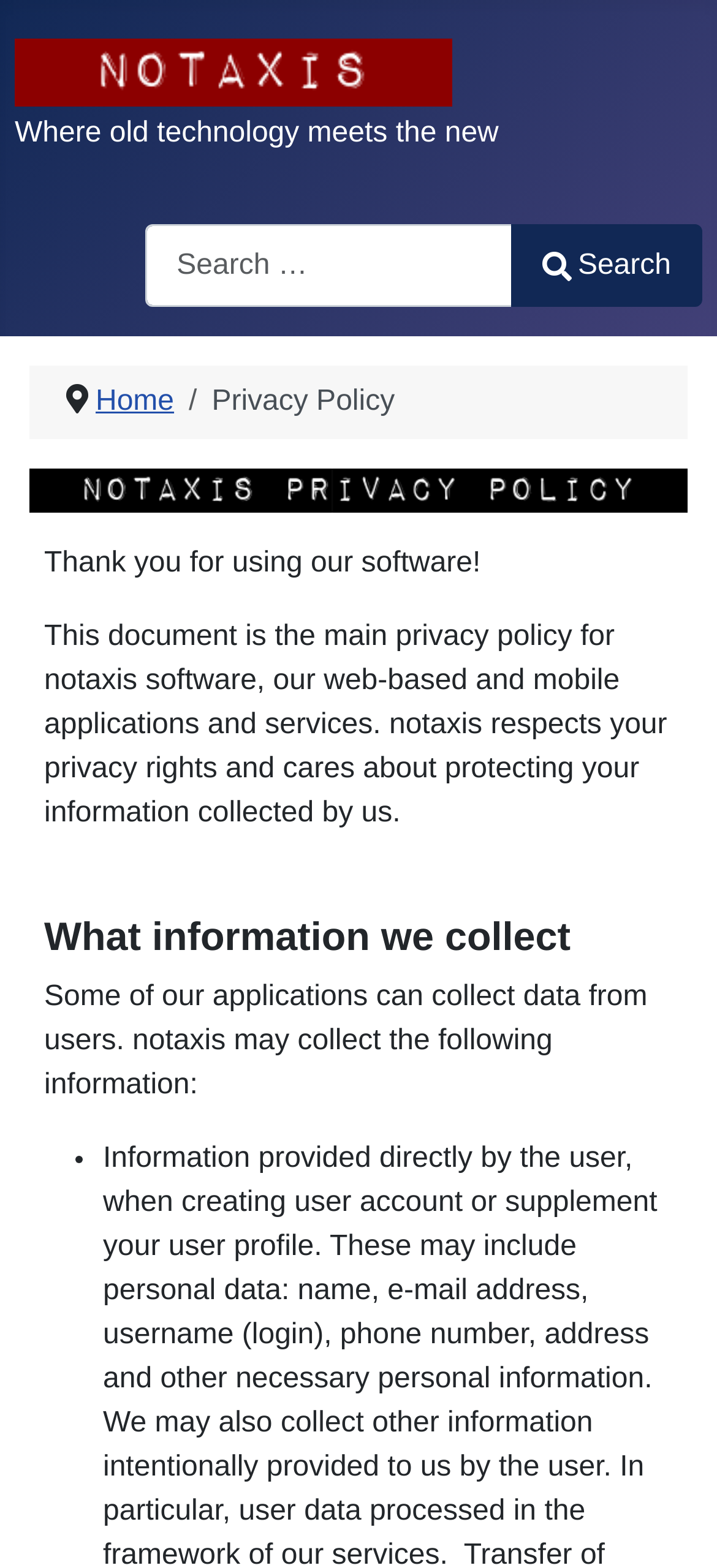Please give a concise answer to this question using a single word or phrase: 
What type of information does notaxis collect?

User data